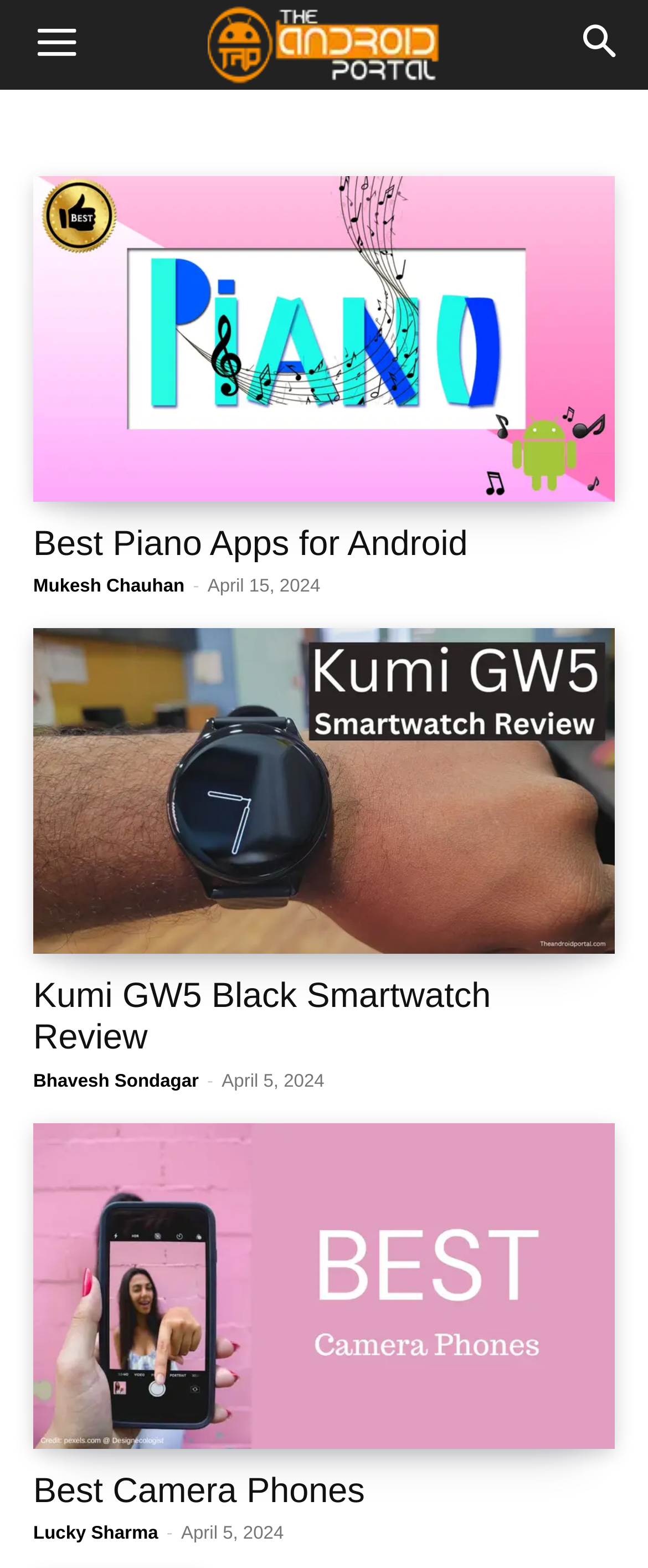What is the title of the second article?
Examine the image closely and answer the question with as much detail as possible.

I looked at the headings on the front page and found that the second article has the title 'Kumi GW5 Black Smartwatch Review'.